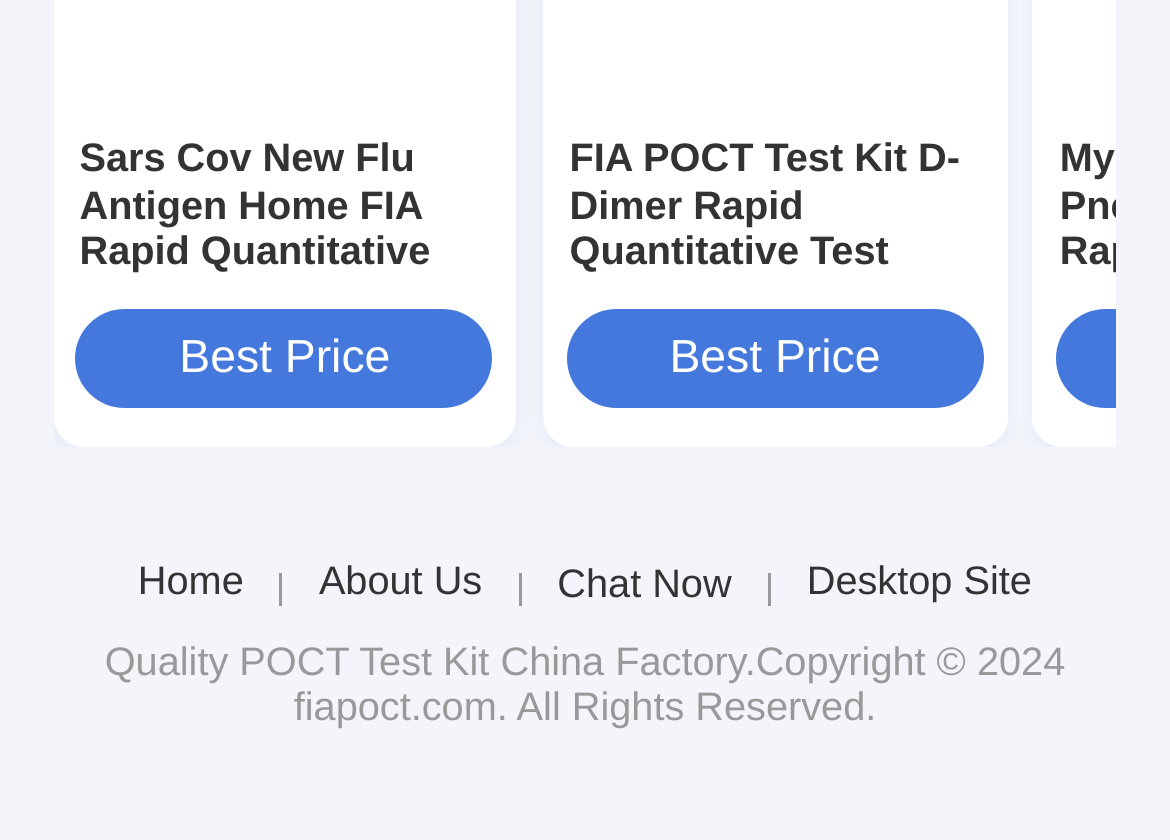Find the bounding box coordinates of the clickable element required to execute the following instruction: "watch videos". Provide the coordinates as four float numbers between 0 and 1, i.e., [left, top, right, bottom].

None